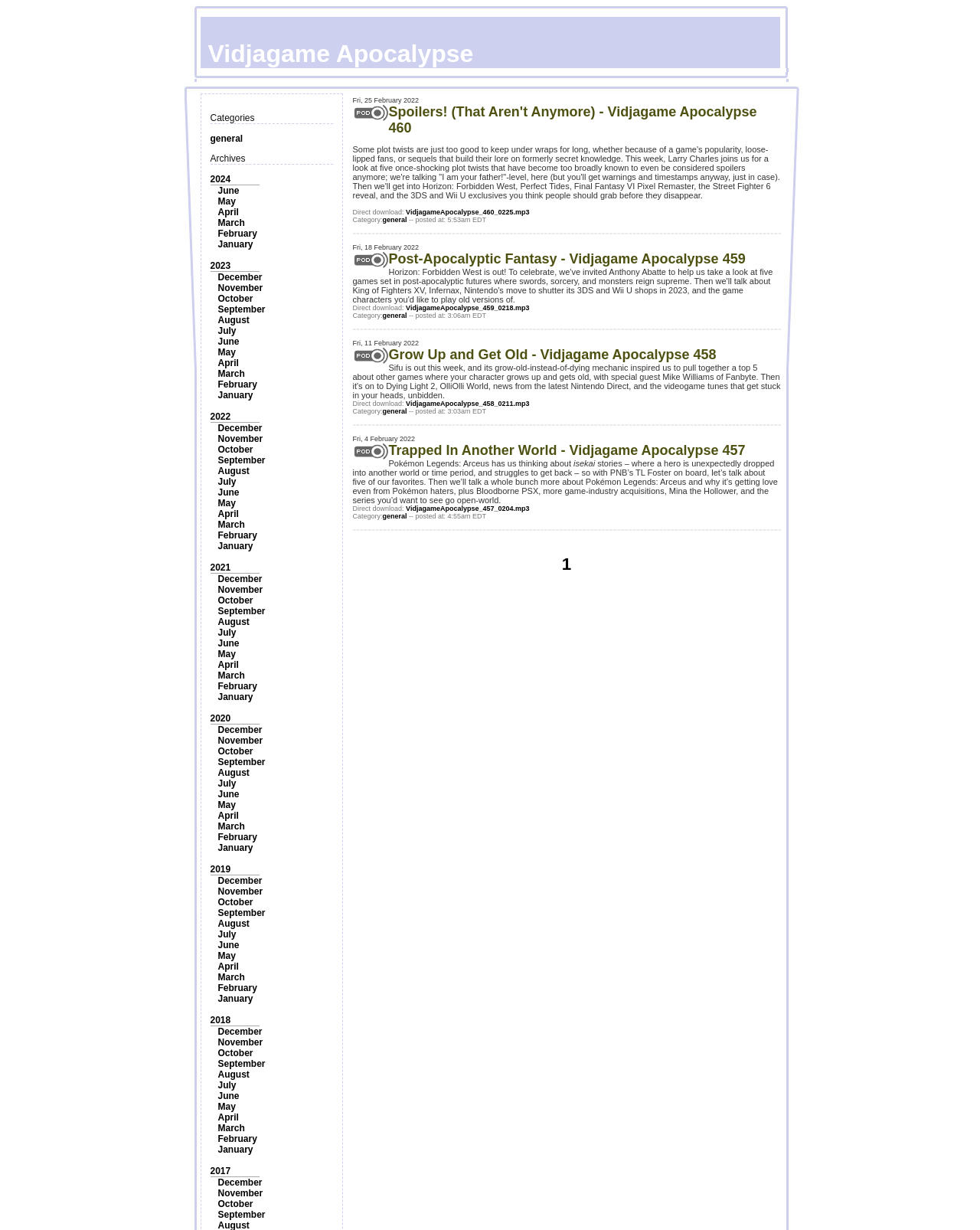Can you identify the bounding box coordinates of the clickable region needed to carry out this instruction: 'Click on the 'general' category'? The coordinates should be four float numbers within the range of 0 to 1, stated as [left, top, right, bottom].

[0.214, 0.108, 0.248, 0.117]